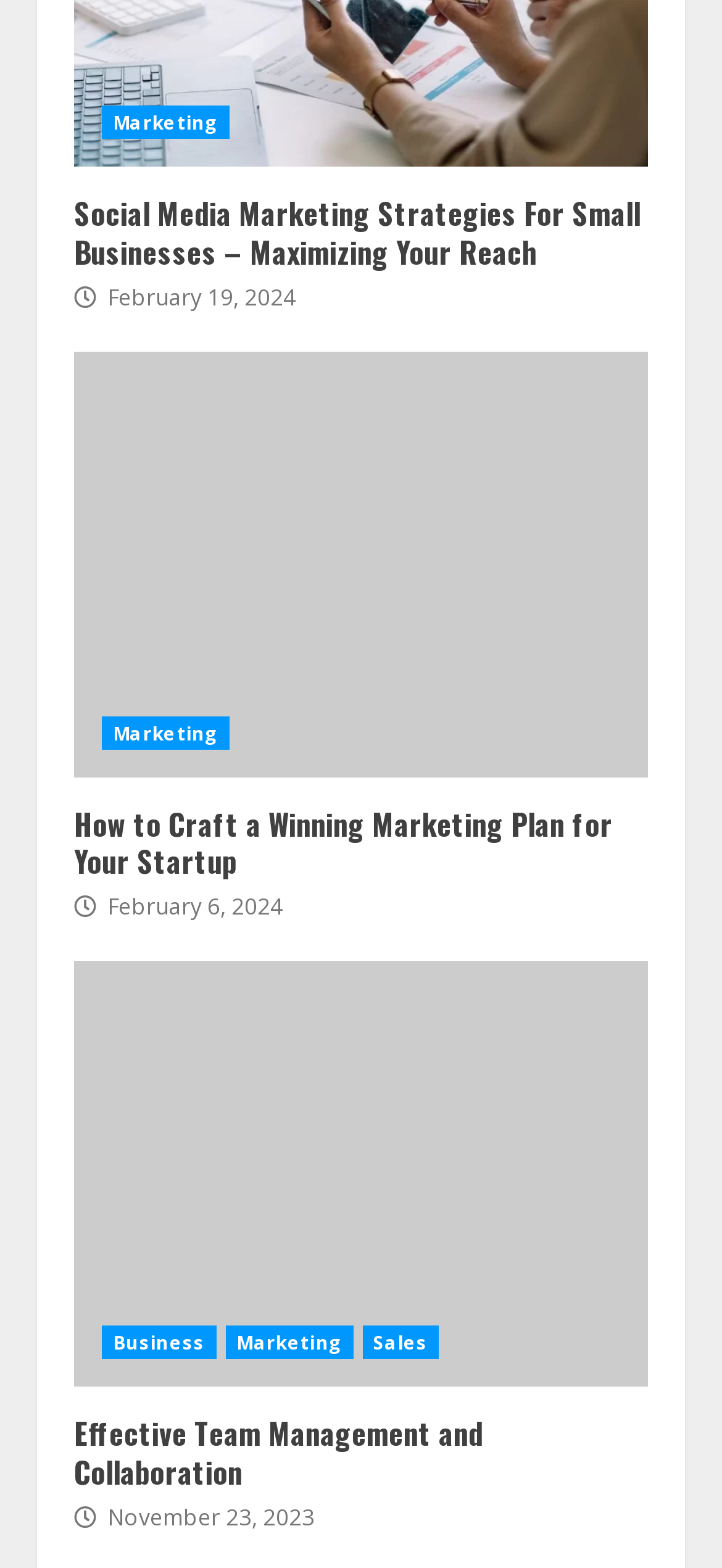Please identify the bounding box coordinates of the element that needs to be clicked to perform the following instruction: "Read 'Social Media Marketing Strategies For Small Businesses – Maximizing Your Reach'".

[0.103, 0.124, 0.897, 0.173]